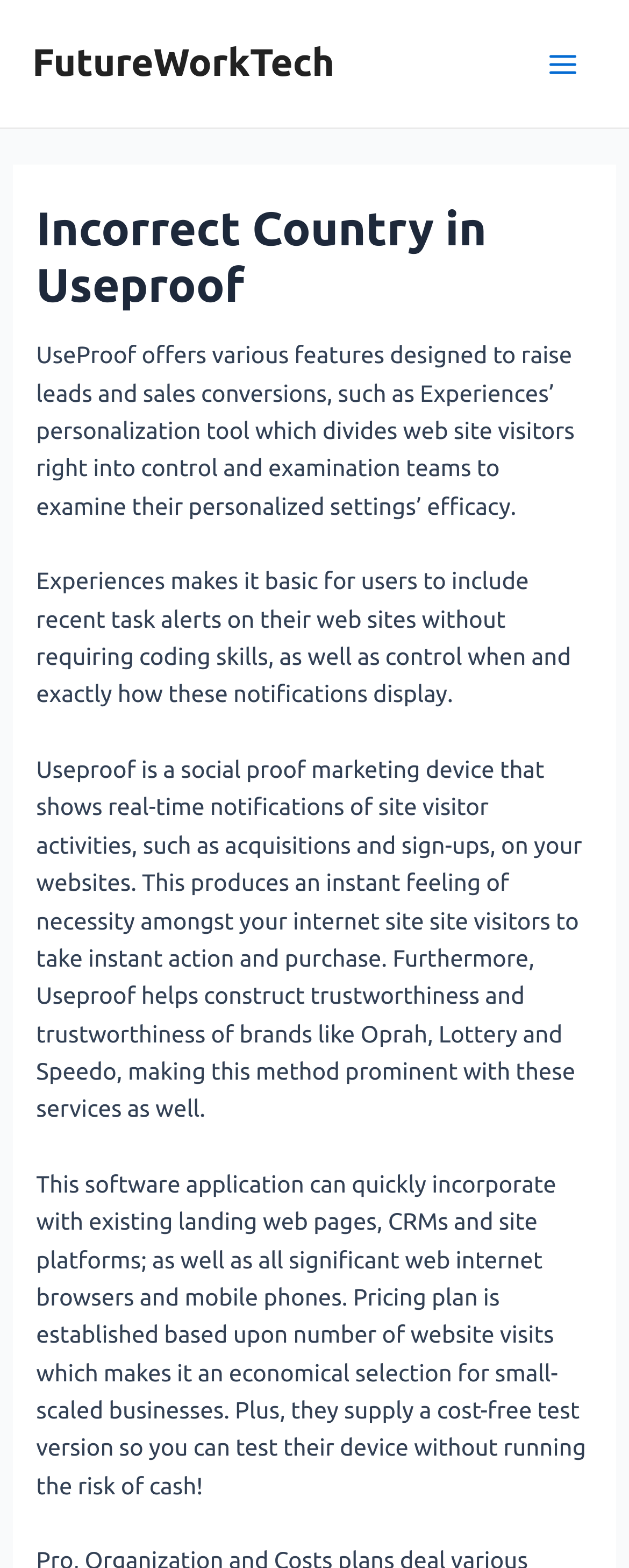Generate a detailed explanation of the webpage's features and information.

The webpage appears to be a blog article discussing Useproof, a social proof marketing tool. At the top left of the page, there is a link to "FutureWorkTech". On the top right, there is a button labeled "Main Menu" with an accompanying image. 

Below the top section, there is a header section with a heading that reads "Incorrect Country in Useproof". This header is followed by four paragraphs of text that describe the features and benefits of Useproof. The text explains how Useproof can help raise leads and sales conversions, and how it can be easily integrated with existing websites and platforms. The paragraphs are arranged in a vertical column, with the first paragraph starting from the top left of the section and the subsequent paragraphs following below it.